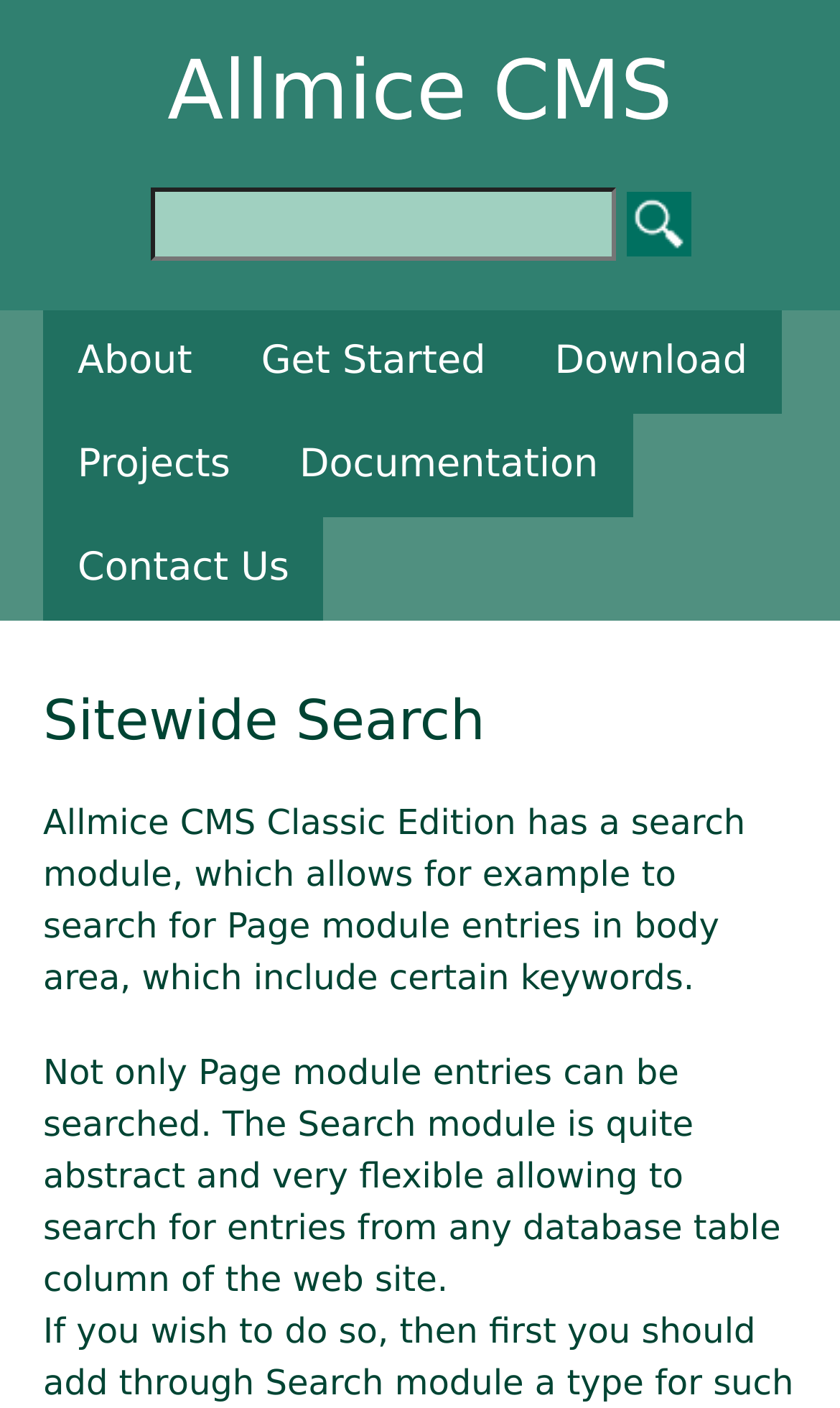Extract the bounding box coordinates for the described element: "Documentation". The coordinates should be represented as four float numbers between 0 and 1: [left, top, right, bottom].

[0.315, 0.294, 0.753, 0.367]